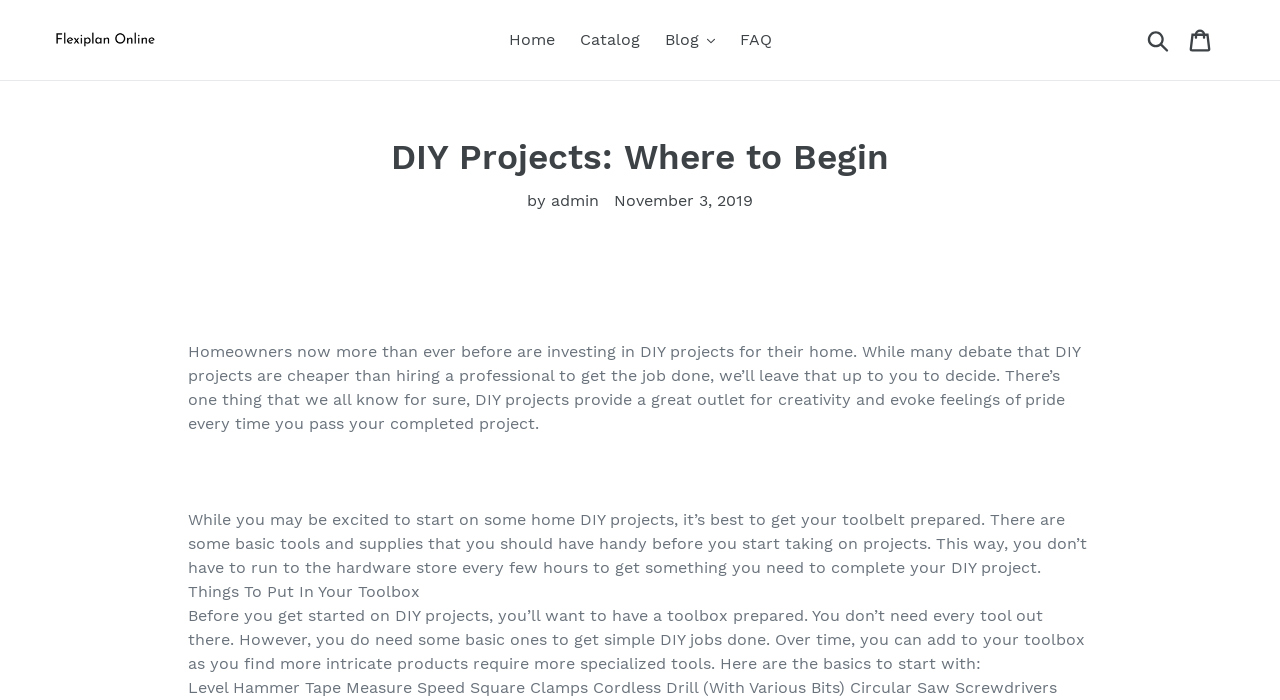What is the author of the article?
Please use the image to provide an in-depth answer to the question.

The author of the article is mentioned as 'admin' at the top of the article, indicating that the author is an administrator or a contributor to the website.